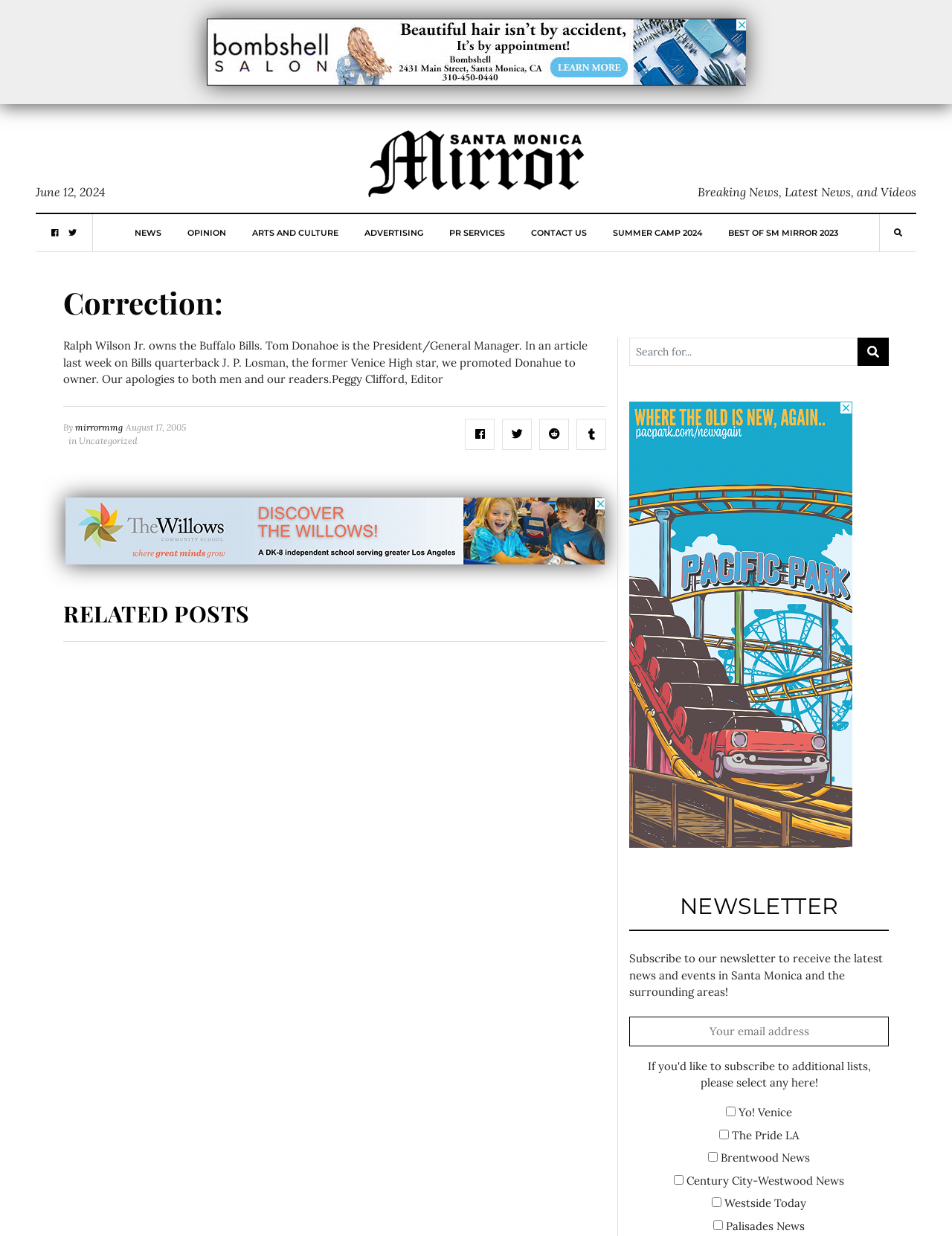Use a single word or phrase to answer the following:
How many newsletter subscription options are available?

5